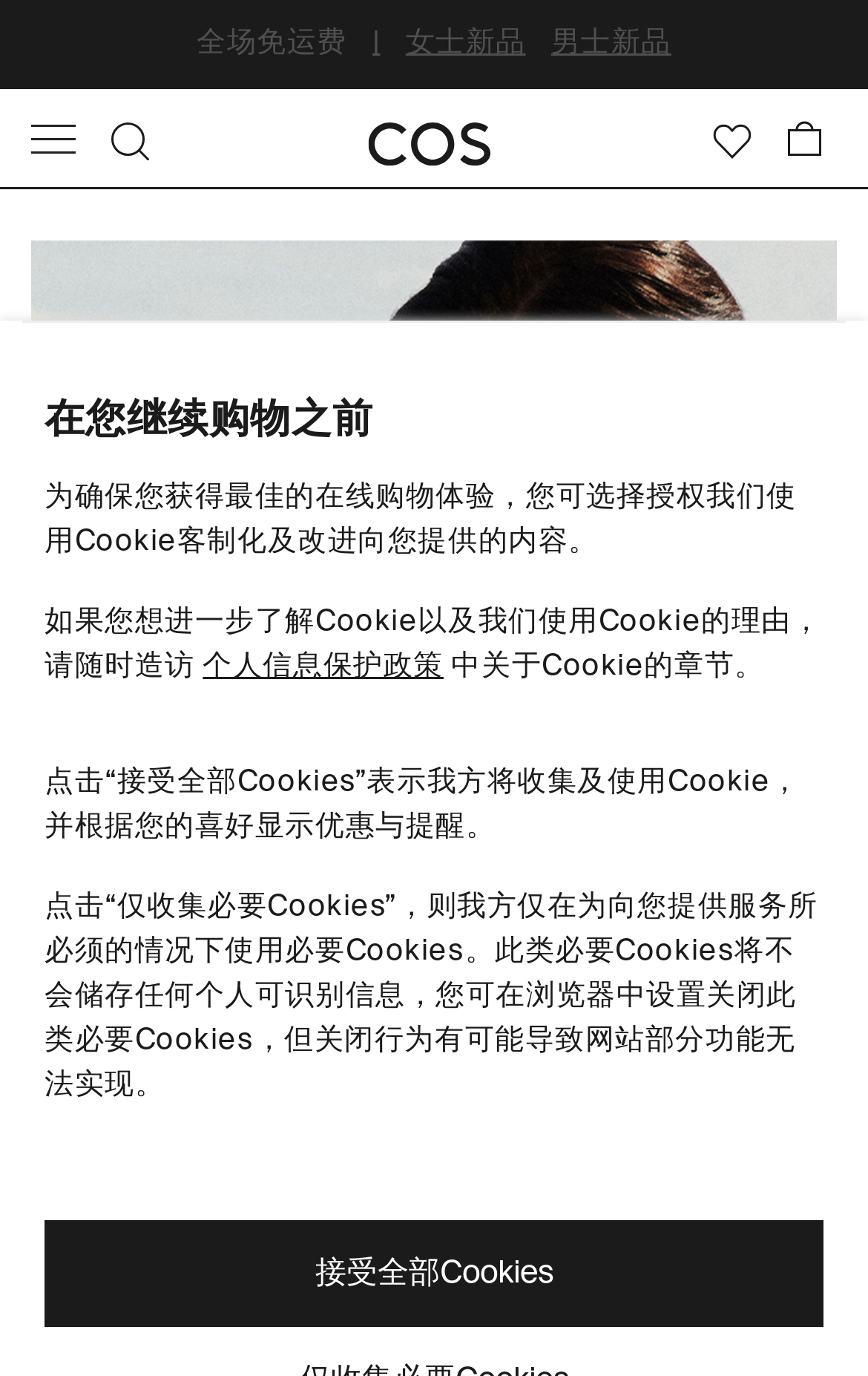Determine the bounding box coordinates of the clickable region to execute the instruction: "Click the '选购男装' link". The coordinates should be four float numbers between 0 and 1, denoted as [left, top, right, bottom].

[0.682, 0.016, 0.821, 0.047]